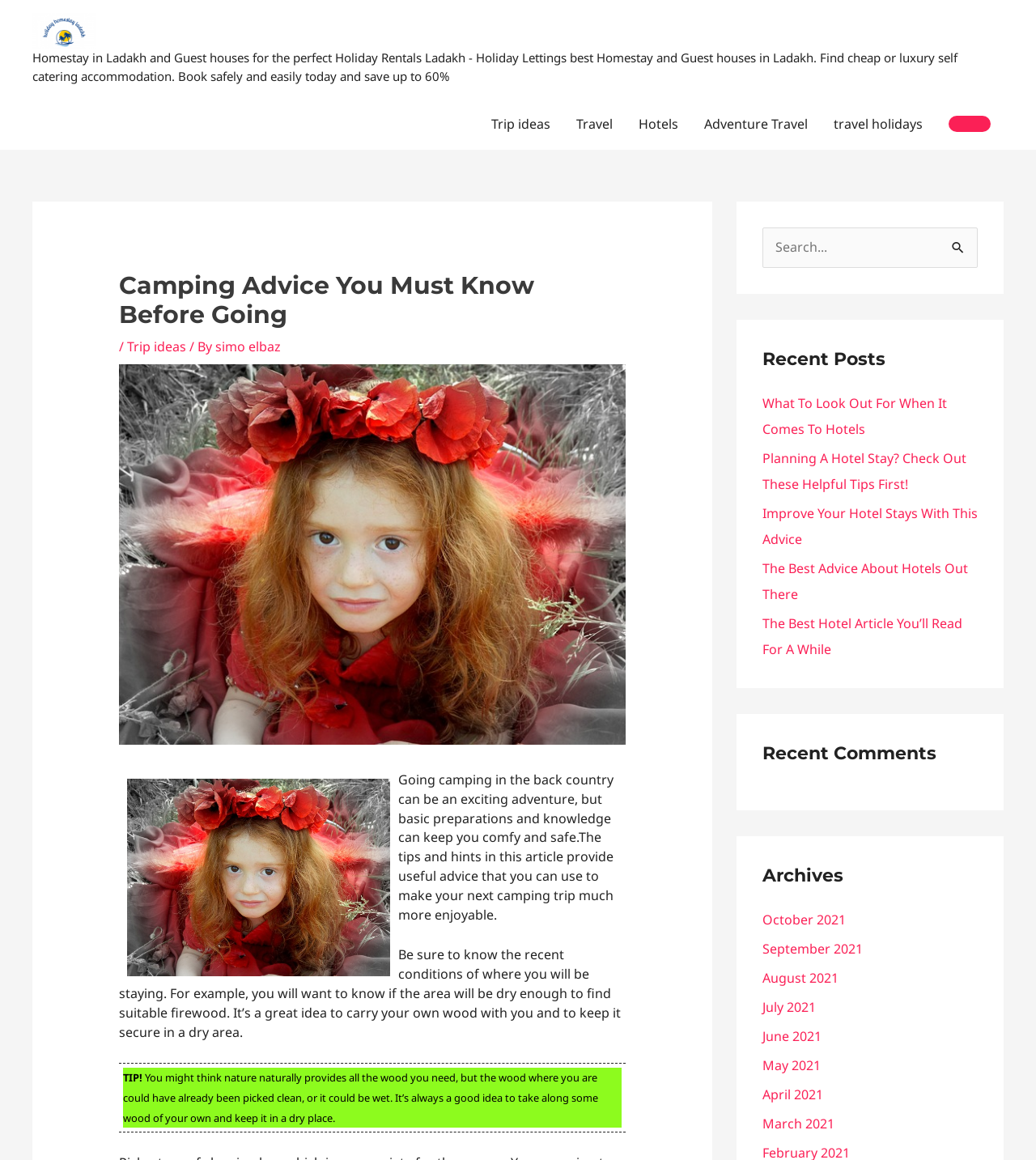Give a one-word or short phrase answer to the question: 
How many recent posts are listed on the webpage?

5